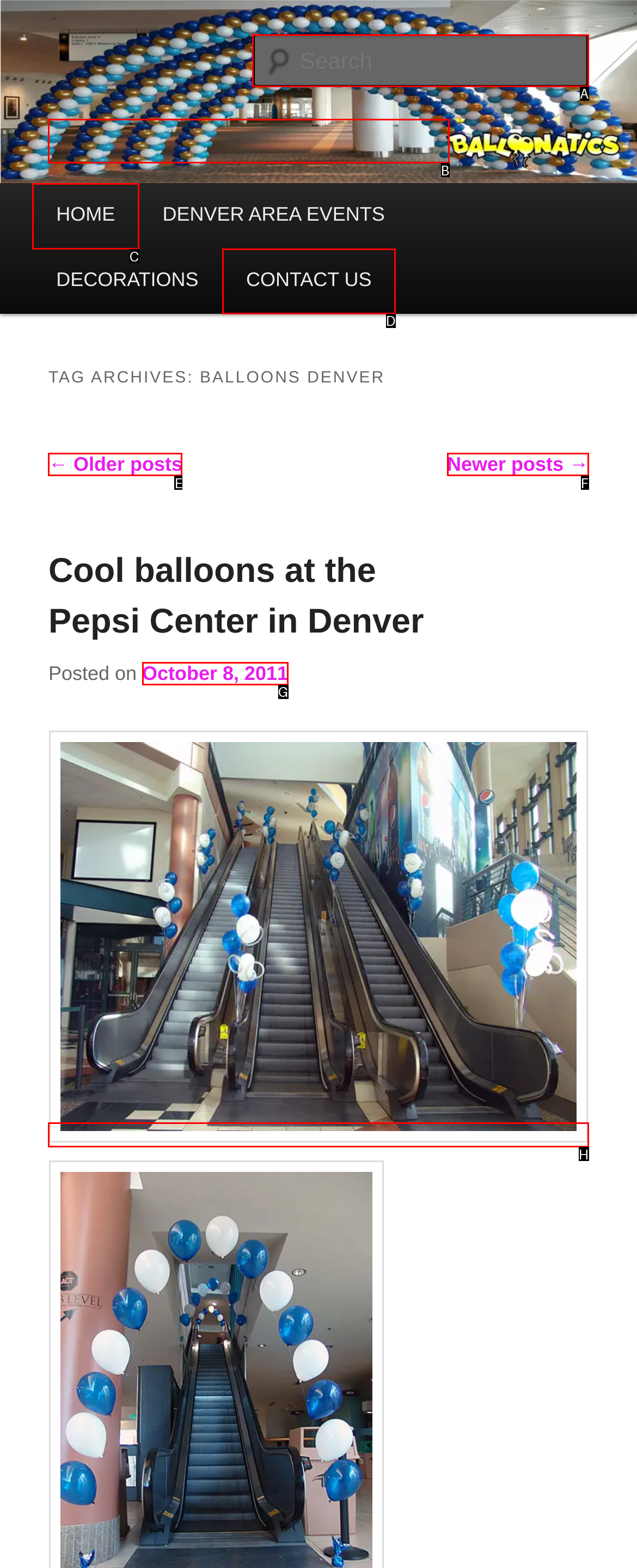Determine which option you need to click to execute the following task: Go to HOME page. Provide your answer as a single letter.

C